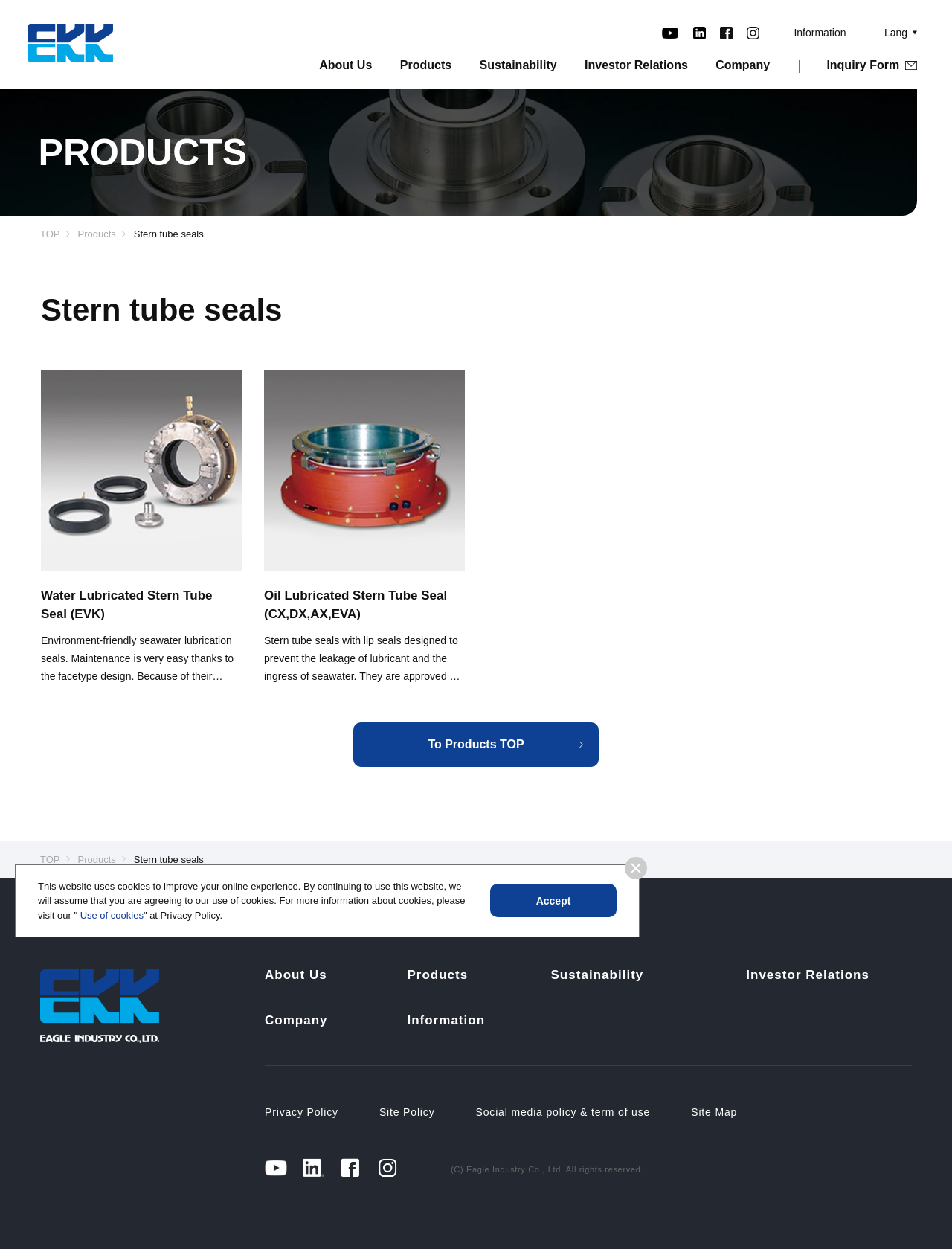Provide the bounding box coordinates for the area that should be clicked to complete the instruction: "Click the Youtube link".

[0.696, 0.019, 0.714, 0.033]